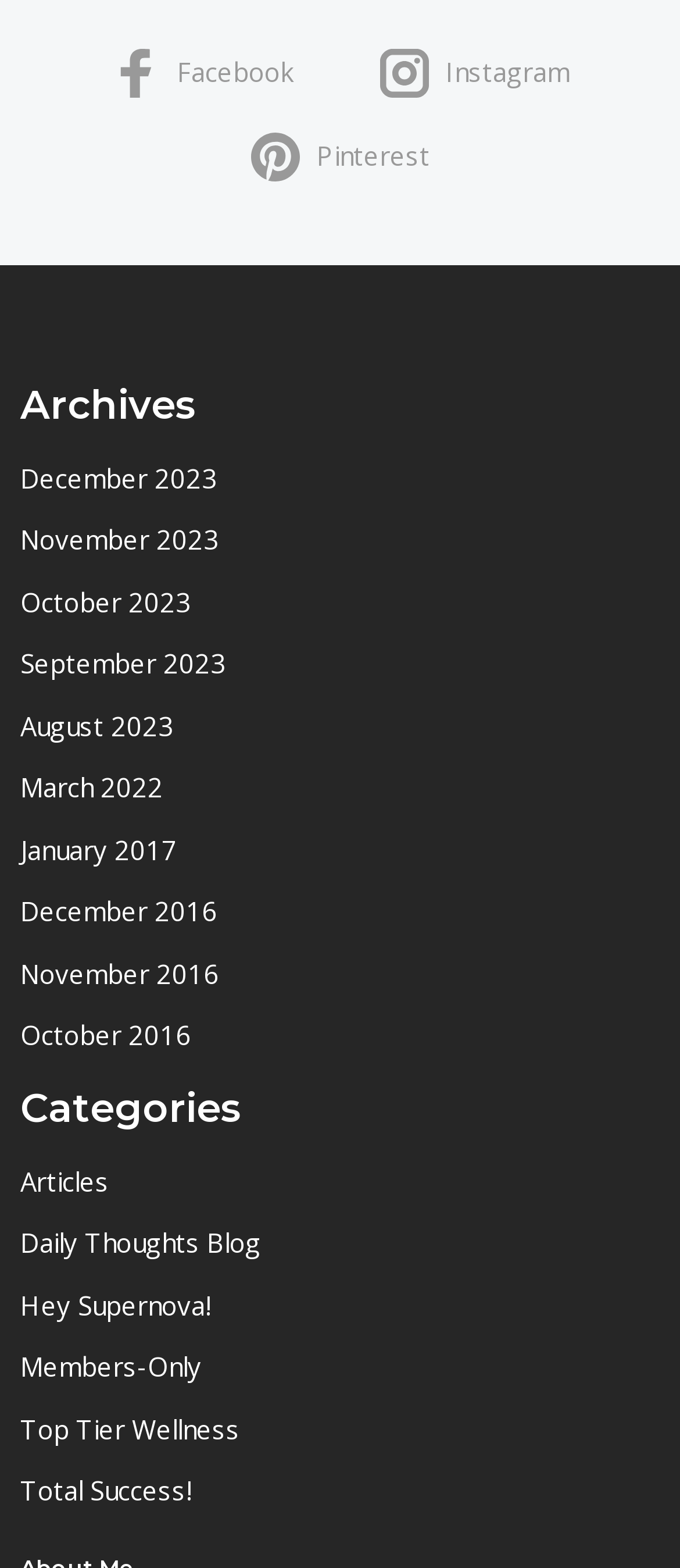Bounding box coordinates should be in the format (top-left x, top-left y, bottom-right x, bottom-right y) and all values should be floating point numbers between 0 and 1. Determine the bounding box coordinate for the UI element described as: Daily Thoughts Blog

[0.03, 0.781, 0.384, 0.803]